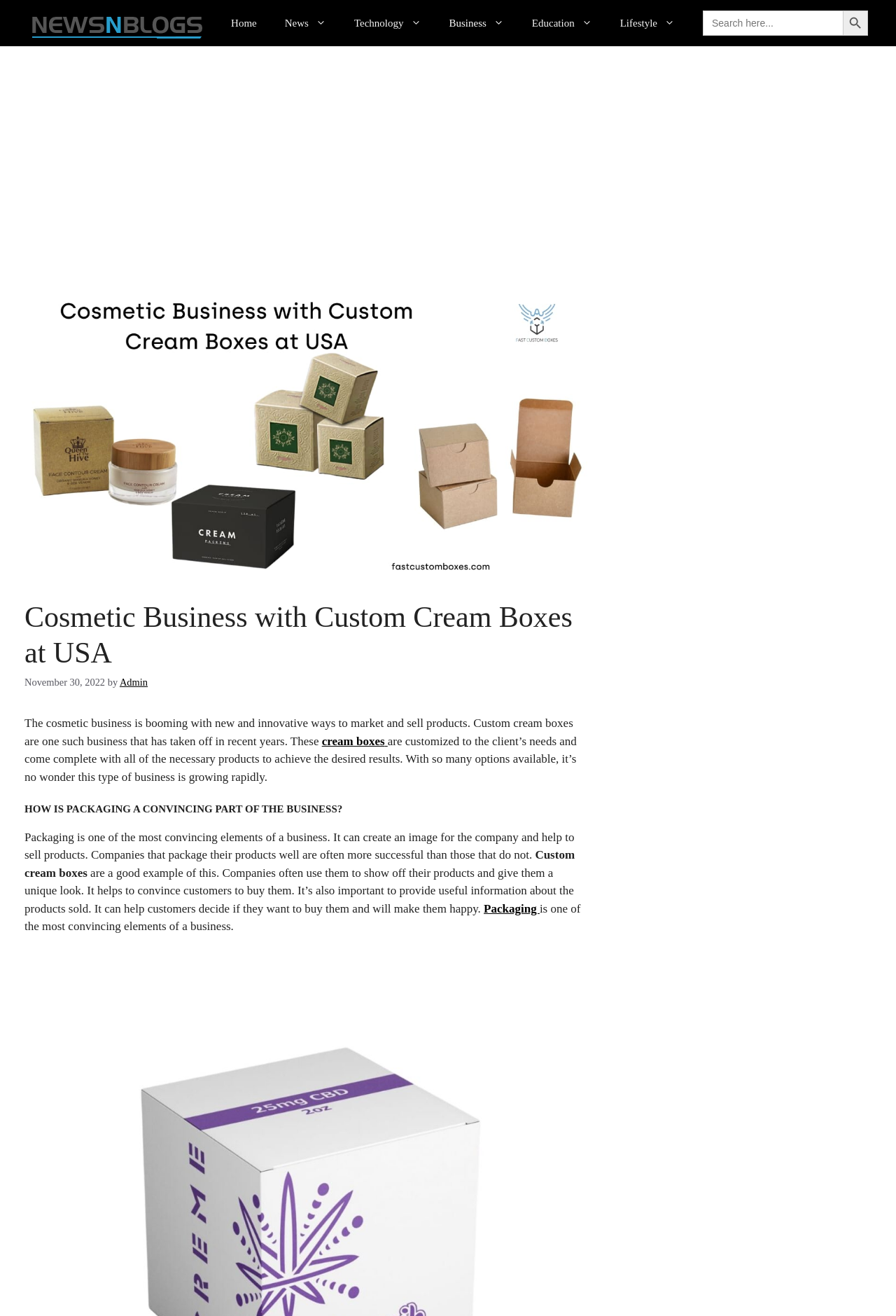Please determine the bounding box coordinates of the element to click on in order to accomplish the following task: "Click the 'Post Comment' button". Ensure the coordinates are four float numbers ranging from 0 to 1, i.e., [left, top, right, bottom].

None